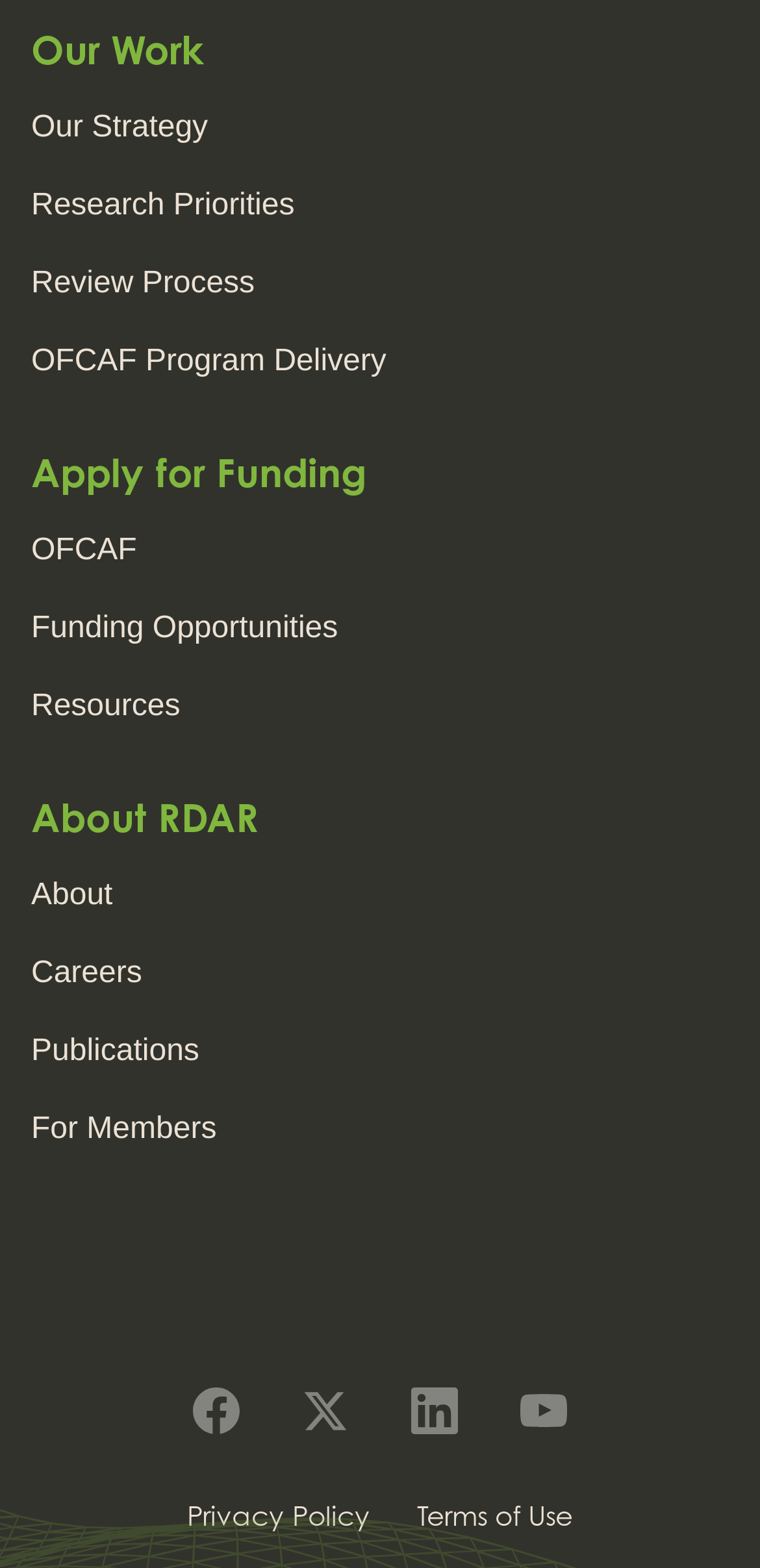Can you pinpoint the bounding box coordinates for the clickable element required for this instruction: "Learn about modern slavery act transparency statement"? The coordinates should be four float numbers between 0 and 1, i.e., [left, top, right, bottom].

None